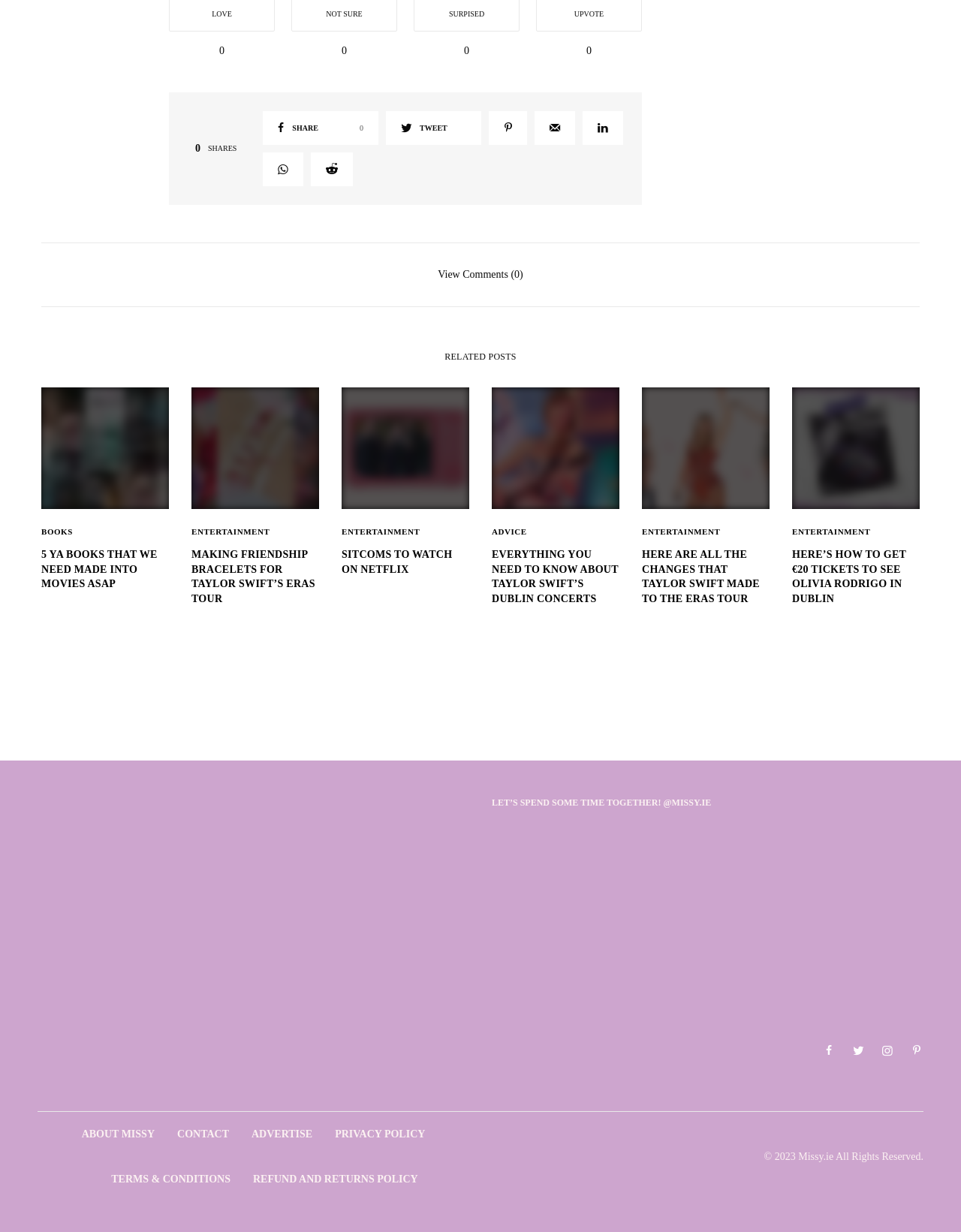Determine the bounding box for the described UI element: "name="q" placeholder="Search"".

None